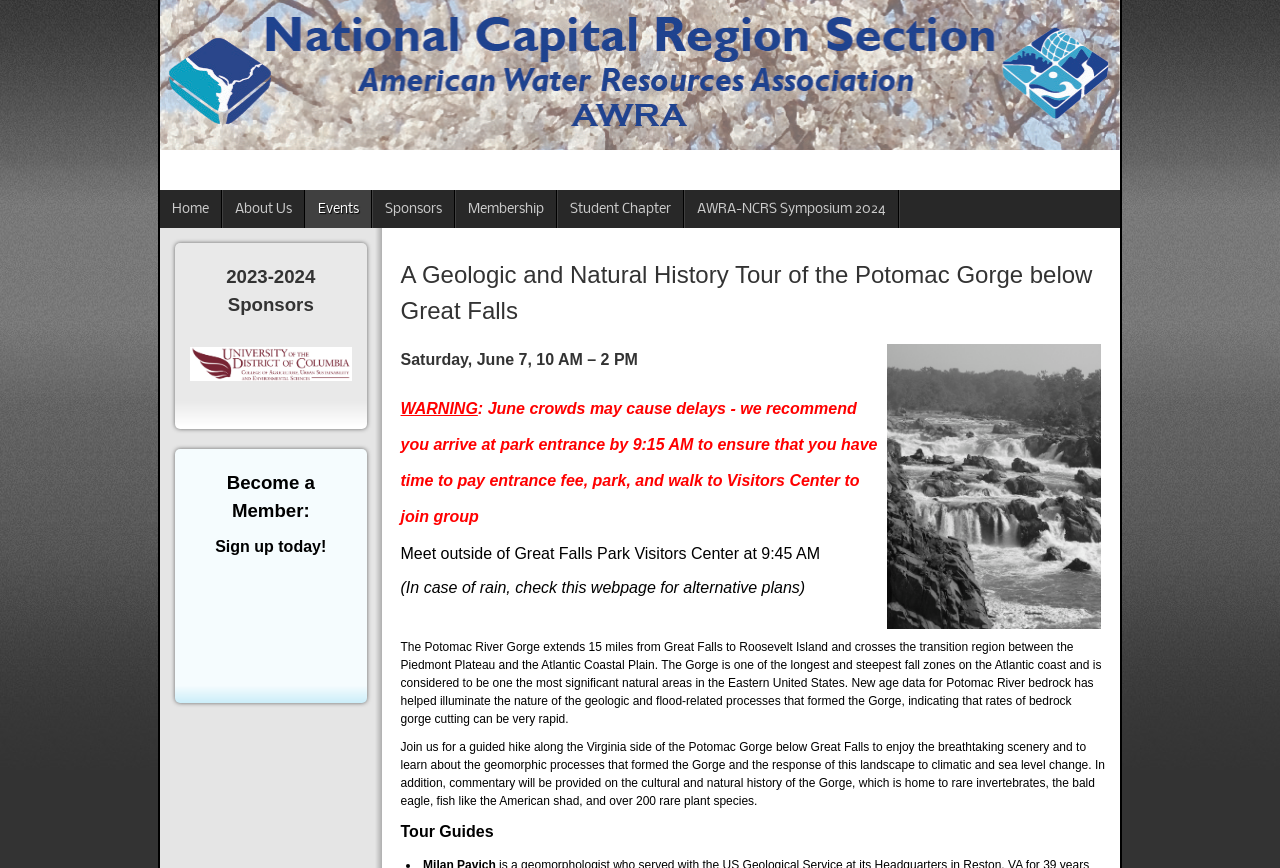Please determine the bounding box coordinates for the element that should be clicked to follow these instructions: "View the image of Great Falls".

[0.693, 0.396, 0.86, 0.725]